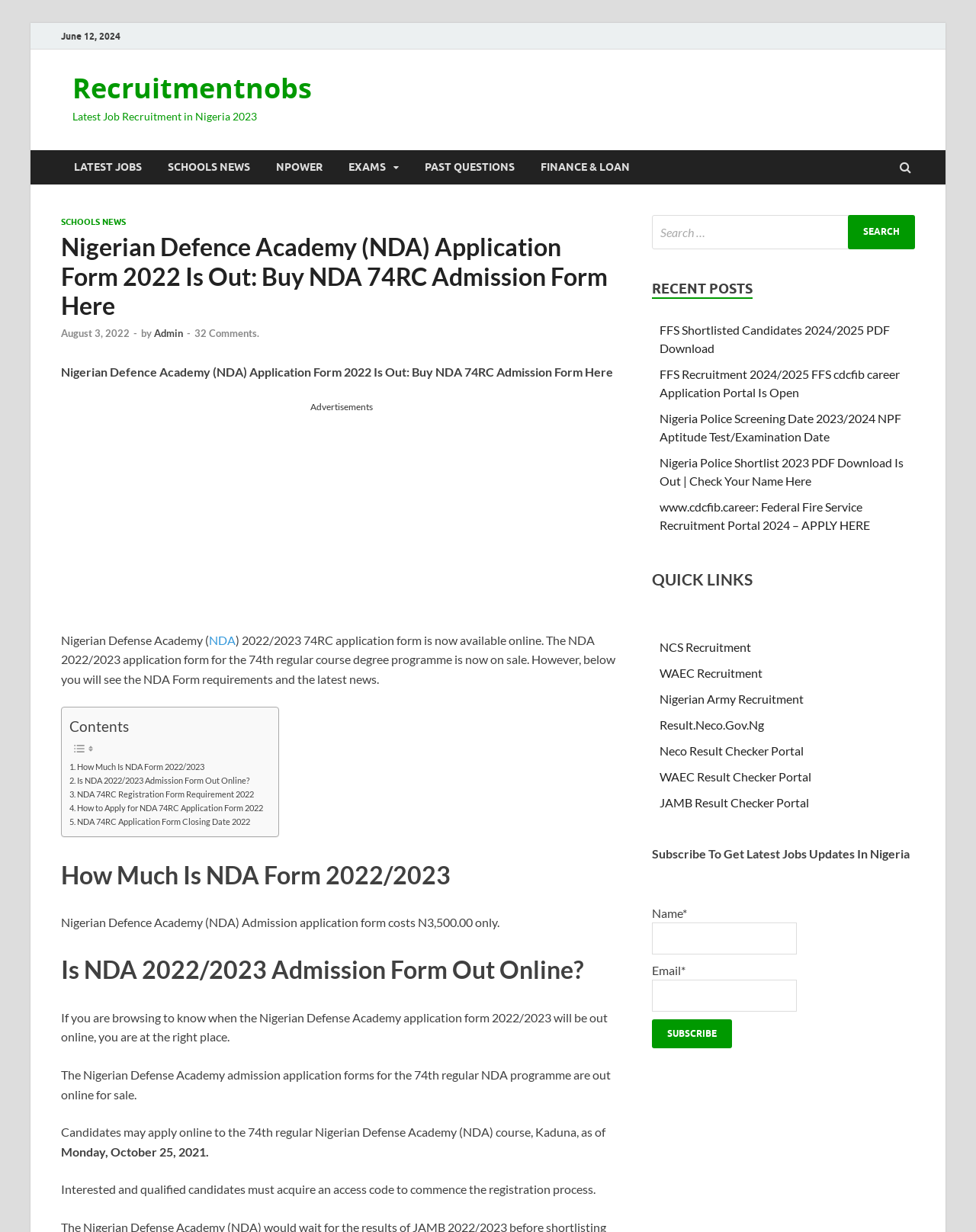Locate the UI element described by aria-label="Advertisement" name="aswift_1" title="Advertisement" in the provided webpage screenshot. Return the bounding box coordinates in the format (top-left x, top-left y, bottom-right x, bottom-right y), ensuring all values are between 0 and 1.

[0.065, 0.336, 0.634, 0.51]